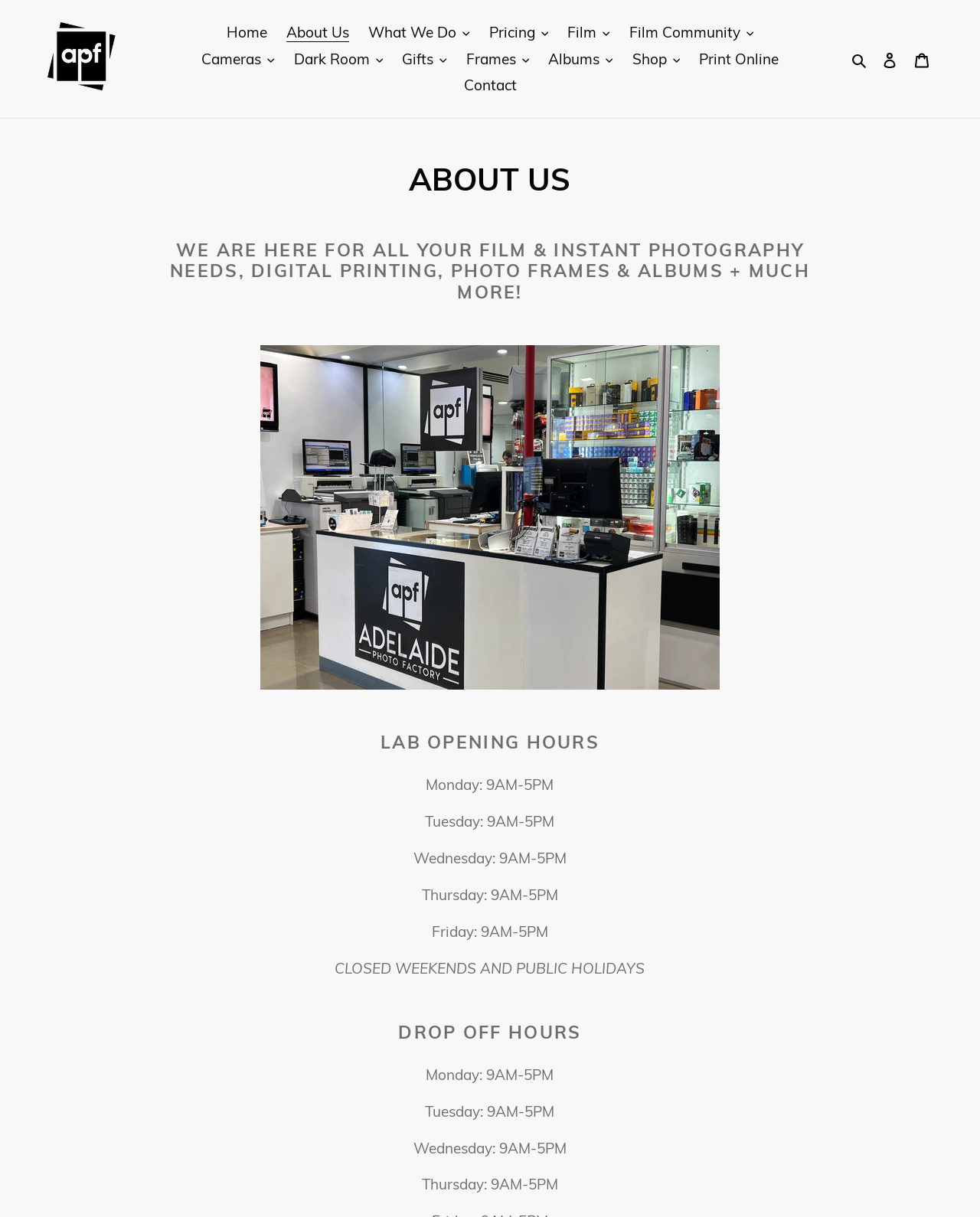Determine the bounding box coordinates of the clickable element necessary to fulfill the instruction: "Click on the 'Contact' link". Provide the coordinates as four float numbers within the 0 to 1 range, i.e., [left, top, right, bottom].

[0.465, 0.059, 0.535, 0.081]